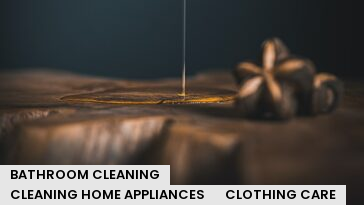Convey all the details present in the image.

The image features a close-up shot of a dark wooden surface with a focused stream of olive oil dripping onto it. The warm hue of the olive oil contrasts beautifully with the natural tones of the wood, creating a visually appealing composition. In the foreground, there appears to be floral-like shapes or spices positioned alongside the stream, adding an element of intricate detail. Surrounding the image are prominent labels that provide context: "BATHROOM CLEANING," "CLEANING HOME APPLIANCES," and "CLOTHING CARE," suggesting themes related to home upkeep and possibly highlighting the various uses of olive oil in different cleaning contexts. This blend of culinary and household elements encourages viewers to consider olive oil not only as a cooking ingredient but also in practical applications around the home.